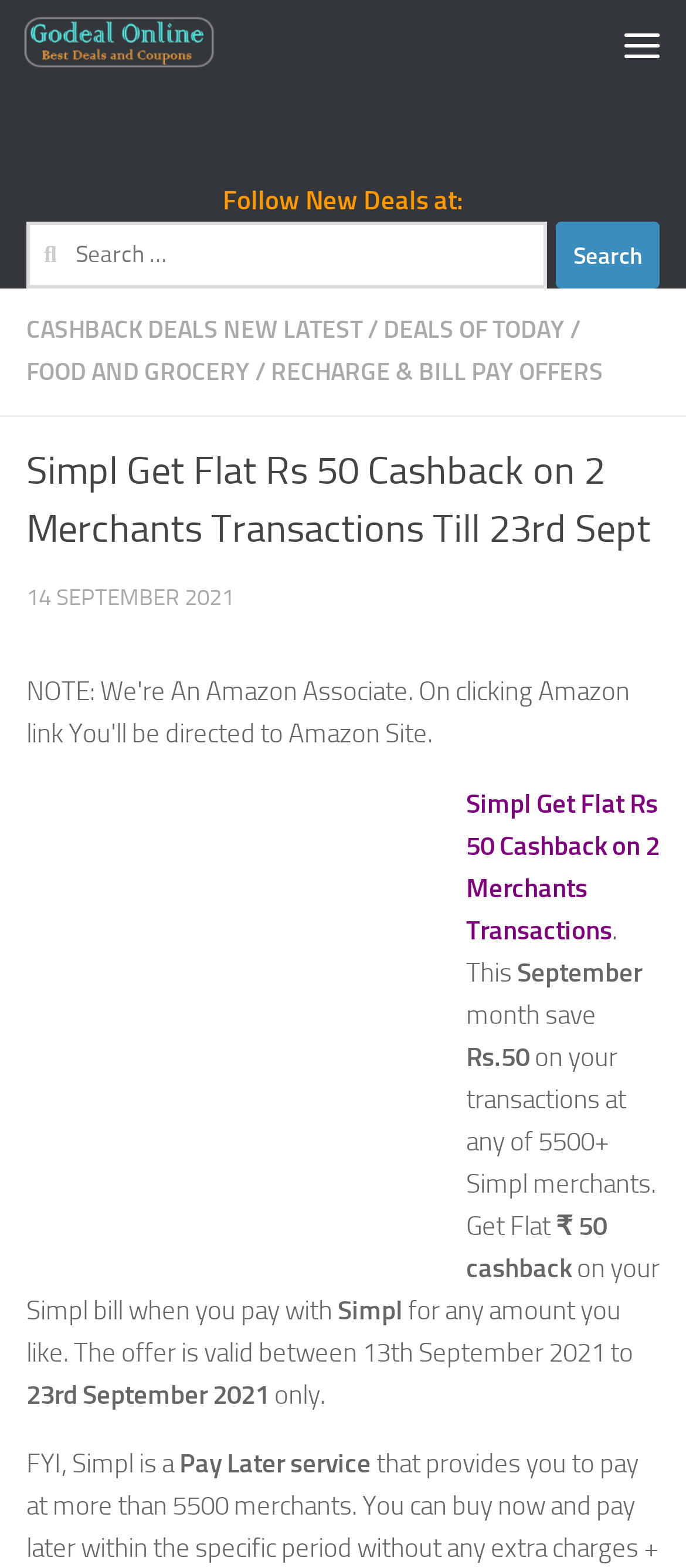Determine the coordinates of the bounding box that should be clicked to complete the instruction: "Read about Simpl Get Flat Rs 50 Cashback on 2 Merchants Transactions Till 23rd Sept". The coordinates should be represented by four float numbers between 0 and 1: [left, top, right, bottom].

[0.038, 0.283, 0.962, 0.357]